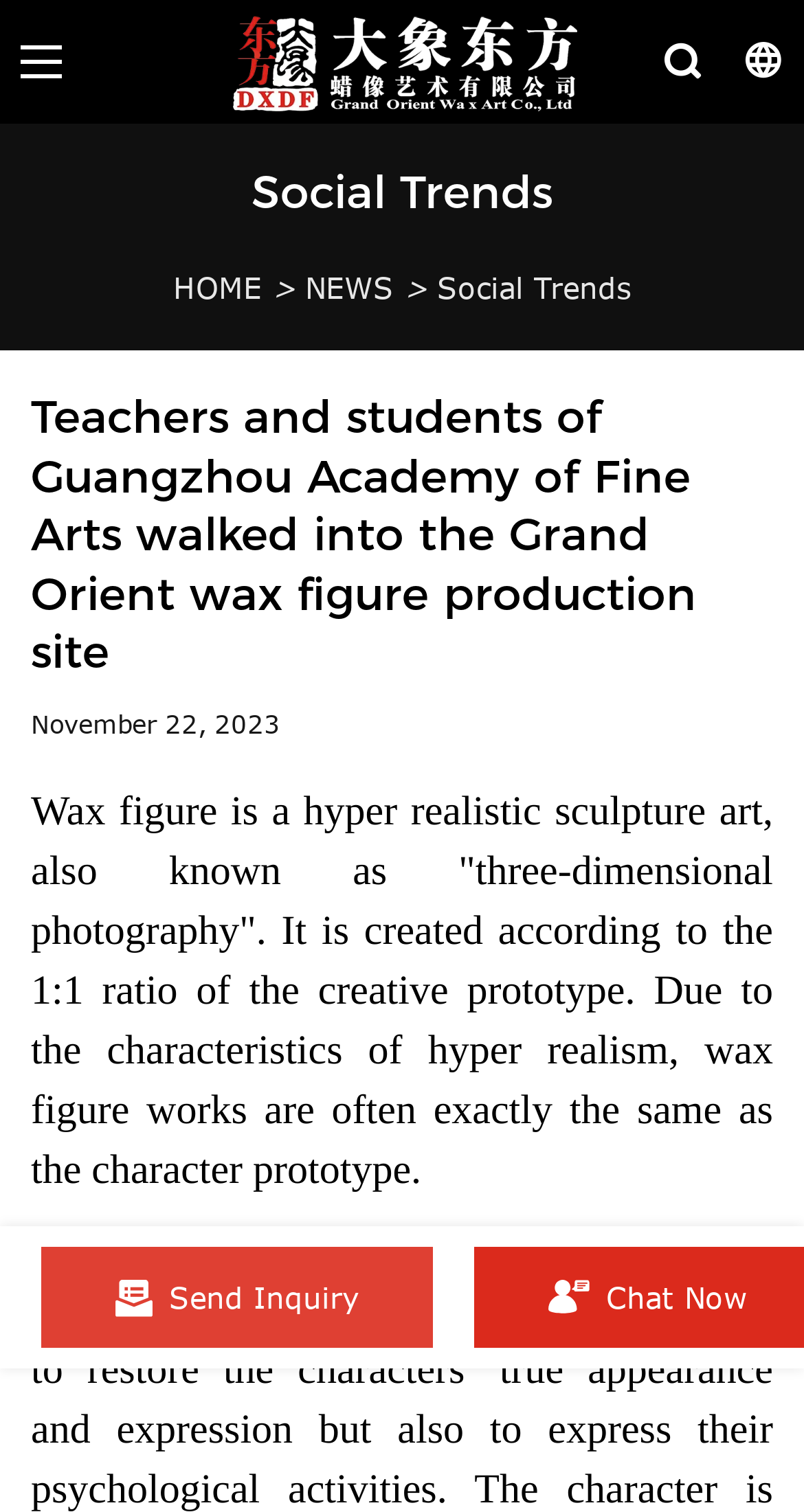What is the purpose of the button at the bottom of the page?
Examine the screenshot and reply with a single word or phrase.

Send Inquiry